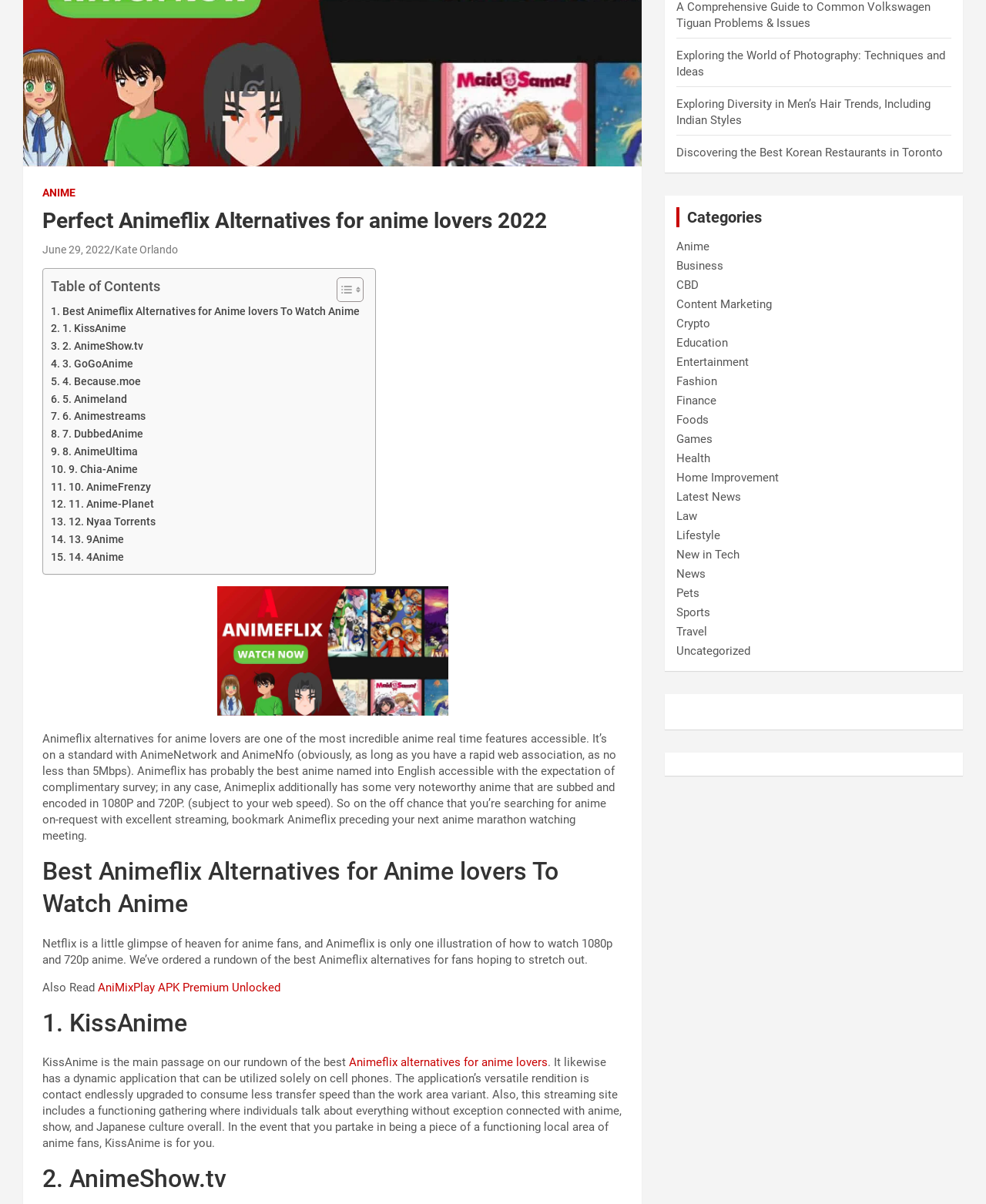Based on the element description June 29, 2022, identify the bounding box coordinates for the UI element. The coordinates should be in the format (top-left x, top-left y, bottom-right x, bottom-right y) and within the 0 to 1 range.

[0.043, 0.202, 0.112, 0.212]